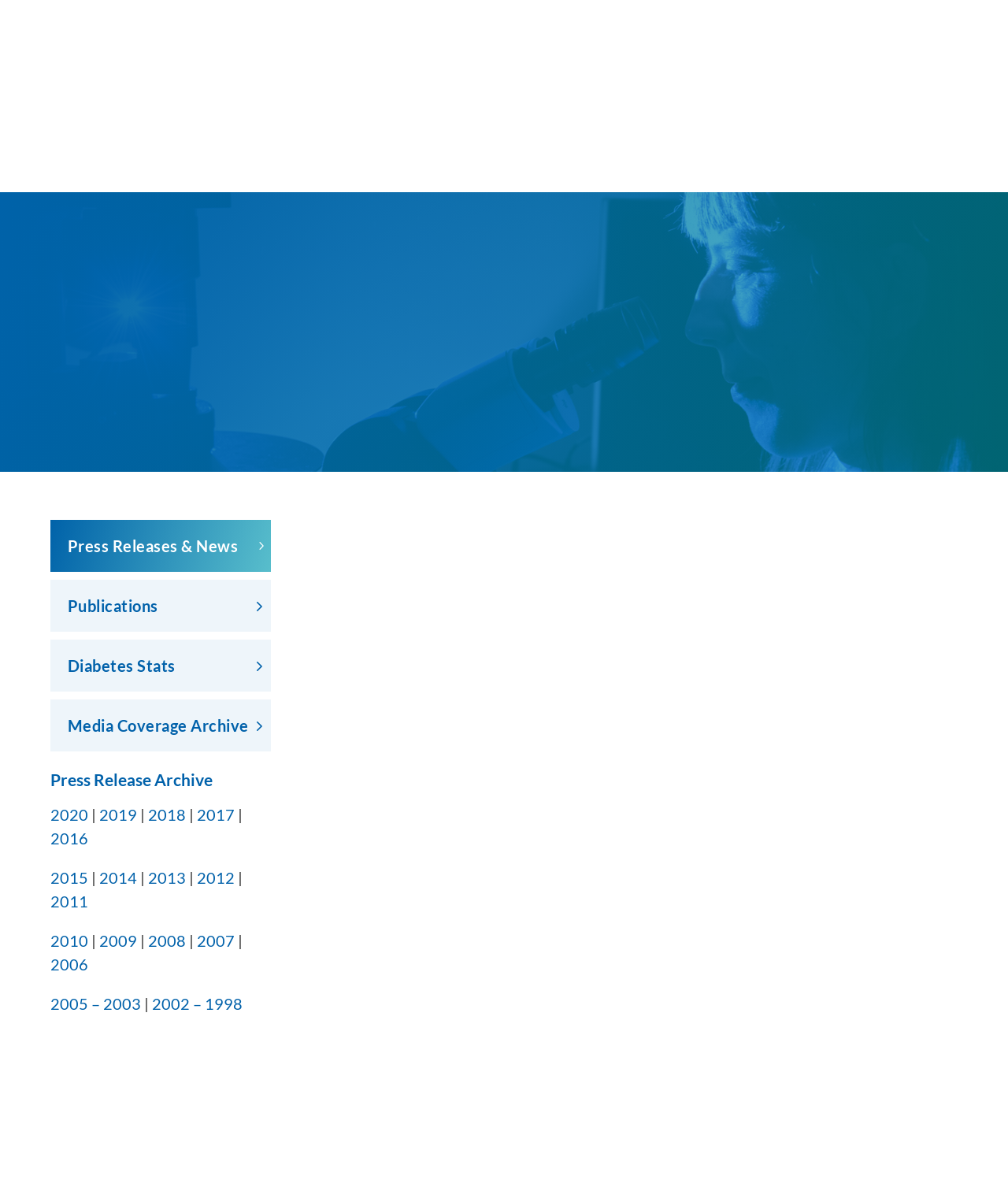Determine the bounding box coordinates for the UI element matching this description: "2005 – 2003".

[0.05, 0.827, 0.14, 0.843]